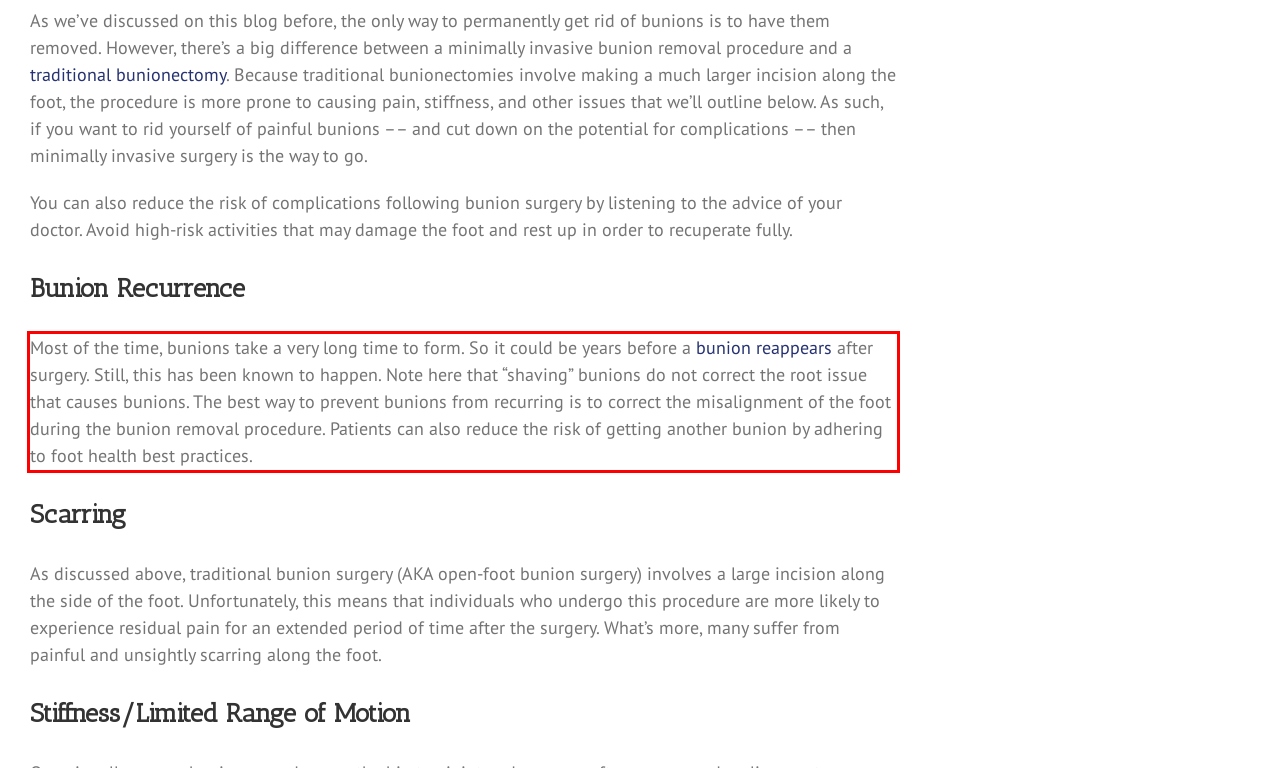View the screenshot of the webpage and identify the UI element surrounded by a red bounding box. Extract the text contained within this red bounding box.

Most of the time, bunions take a very long time to form. So it could be years before a bunion reappears after surgery. Still, this has been known to happen. Note here that “shaving” bunions do not correct the root issue that causes bunions. The best way to prevent bunions from recurring is to correct the misalignment of the foot during the bunion removal procedure. Patients can also reduce the risk of getting another bunion by adhering to foot health best practices.